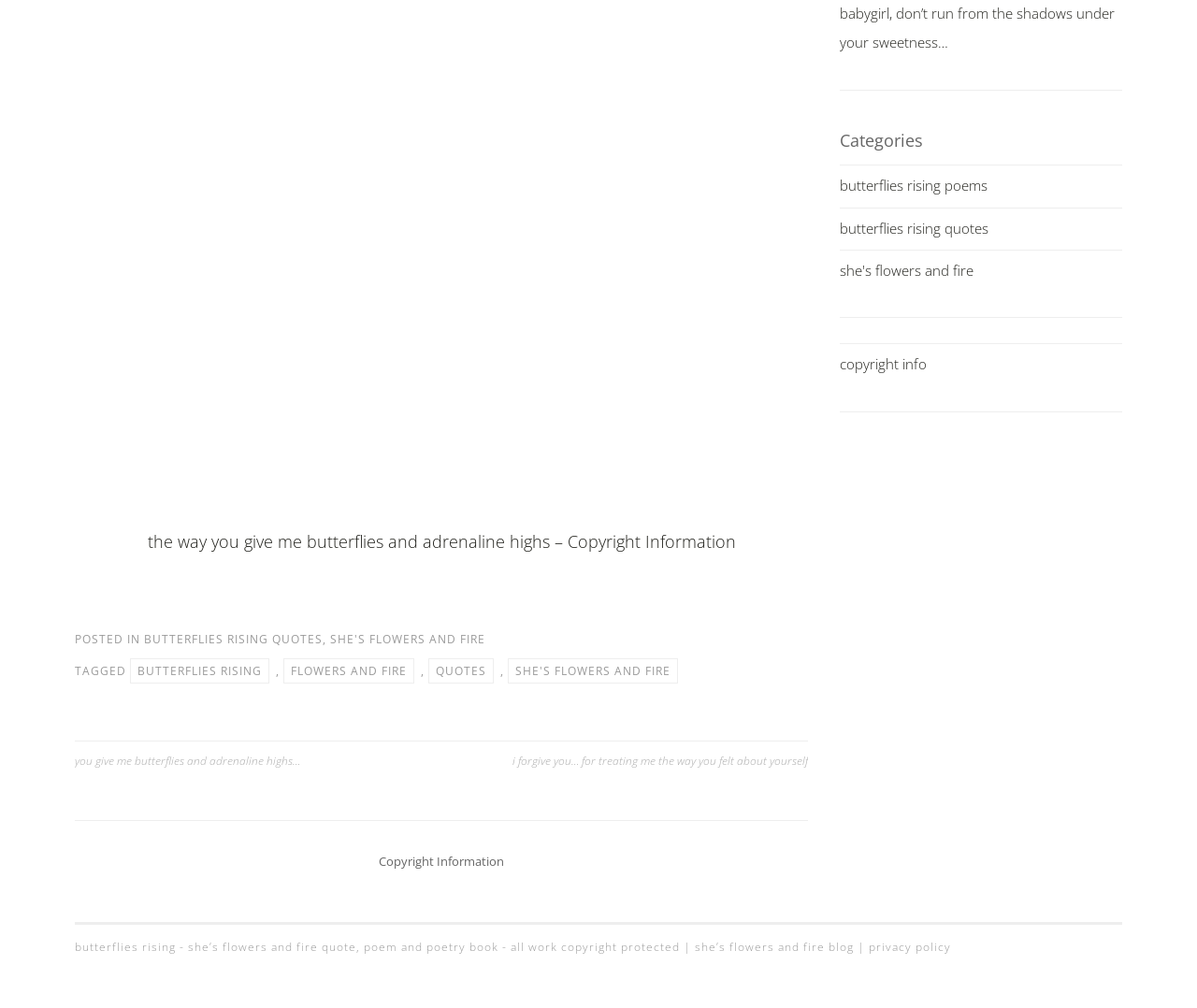Provide a one-word or short-phrase answer to the question:
What is the relationship between 'SHE'S FLOWERS AND FIRE' and 'butterflies rising'?

related quotes or poems